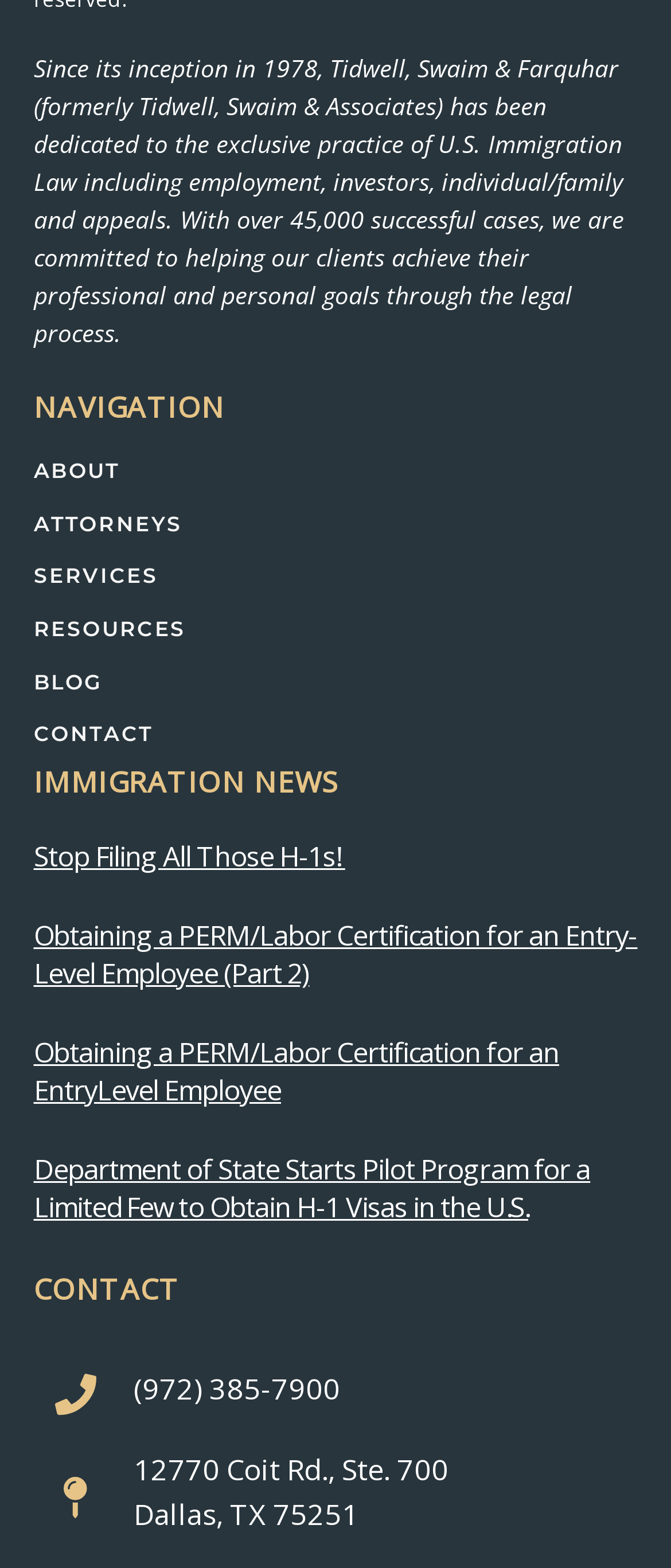What is the phone number of Tidwell, Swaim & Farquhar?
Kindly offer a detailed explanation using the data available in the image.

The phone number can be found at the bottom of the webpage, inside a link element, which states '(972) 385-7900'.